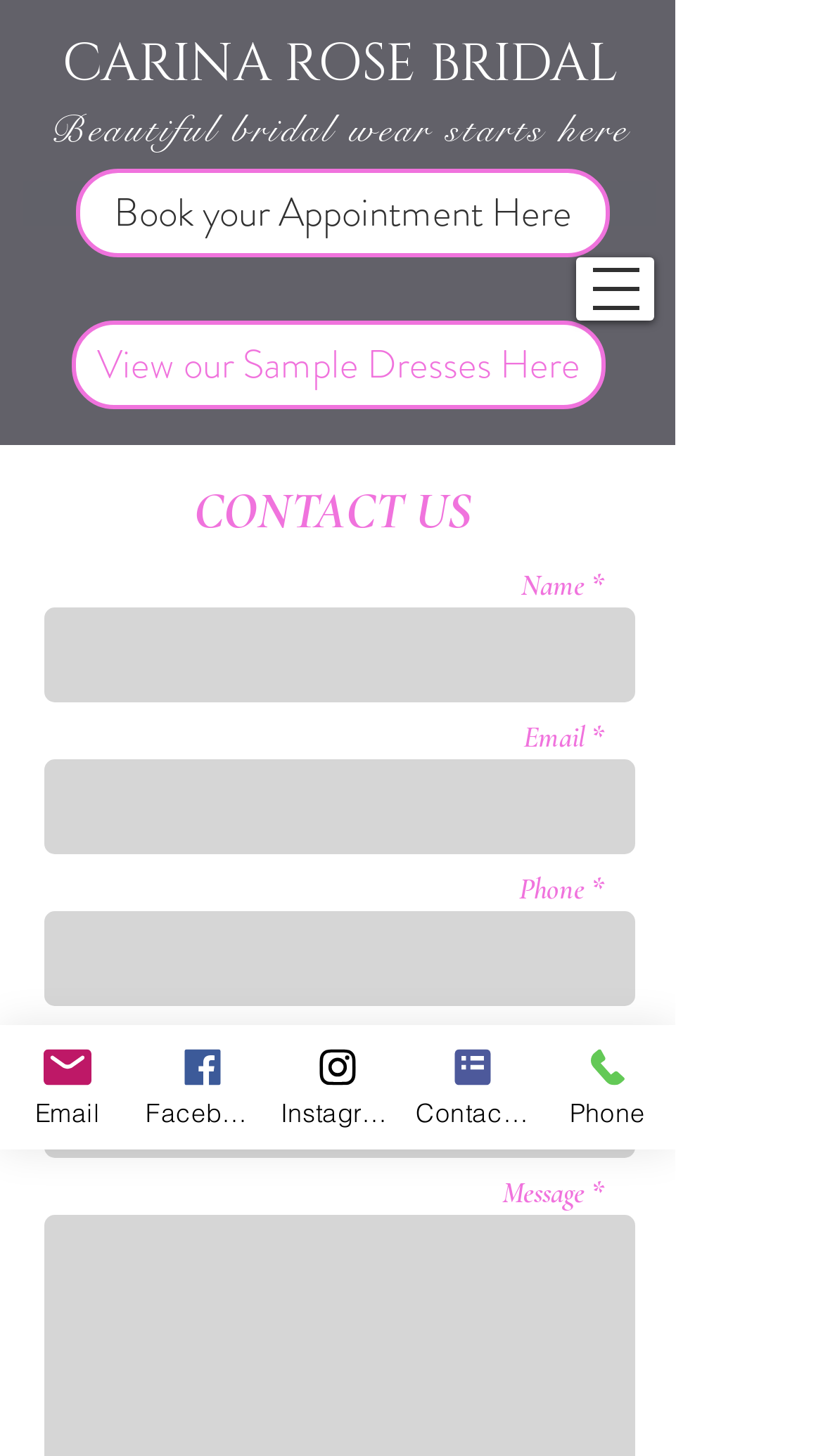Provide the bounding box coordinates in the format (top-left x, top-left y, bottom-right x, bottom-right y). All values are floating point numbers between 0 and 1. Determine the bounding box coordinate of the UI element described as: CARINA ROSE BRIDAL

[0.076, 0.02, 0.75, 0.068]